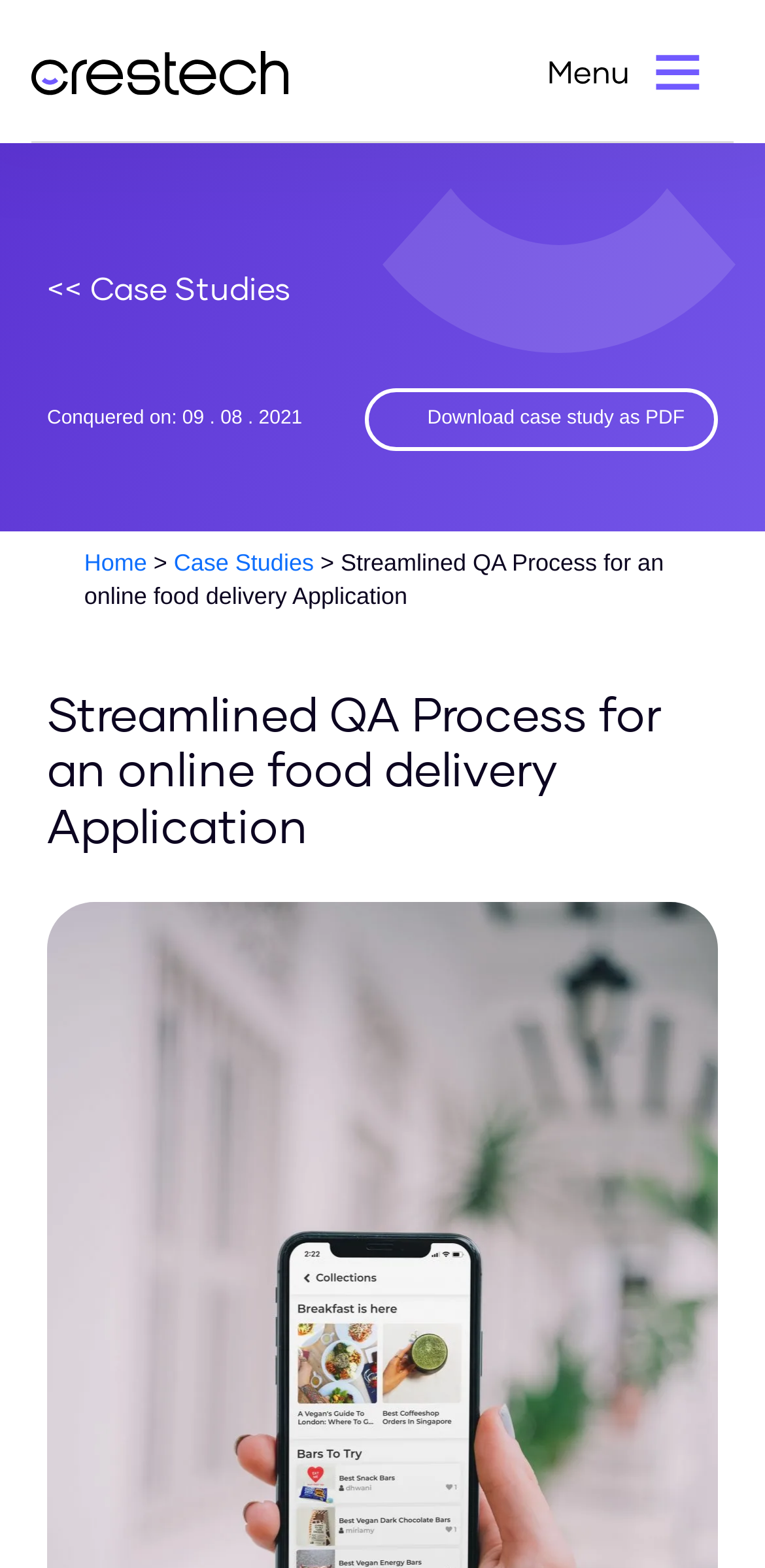Find the bounding box coordinates for the HTML element described as: "<< Case Studies". The coordinates should consist of four float values between 0 and 1, i.e., [left, top, right, bottom].

[0.062, 0.17, 0.379, 0.198]